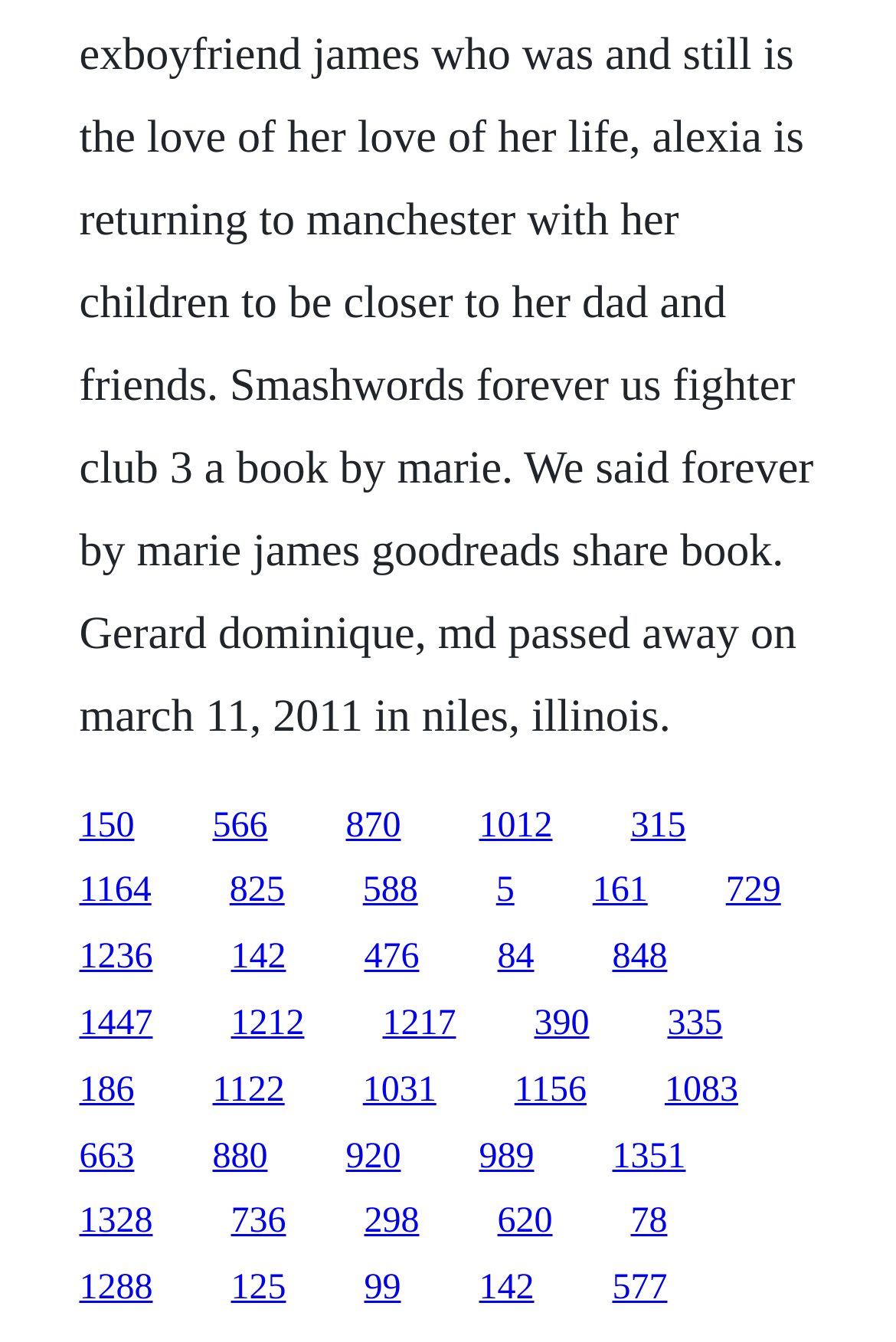Locate the UI element described as follows: "Feedback". Return the bounding box coordinates as four float numbers between 0 and 1 in the order [left, top, right, bottom].

None